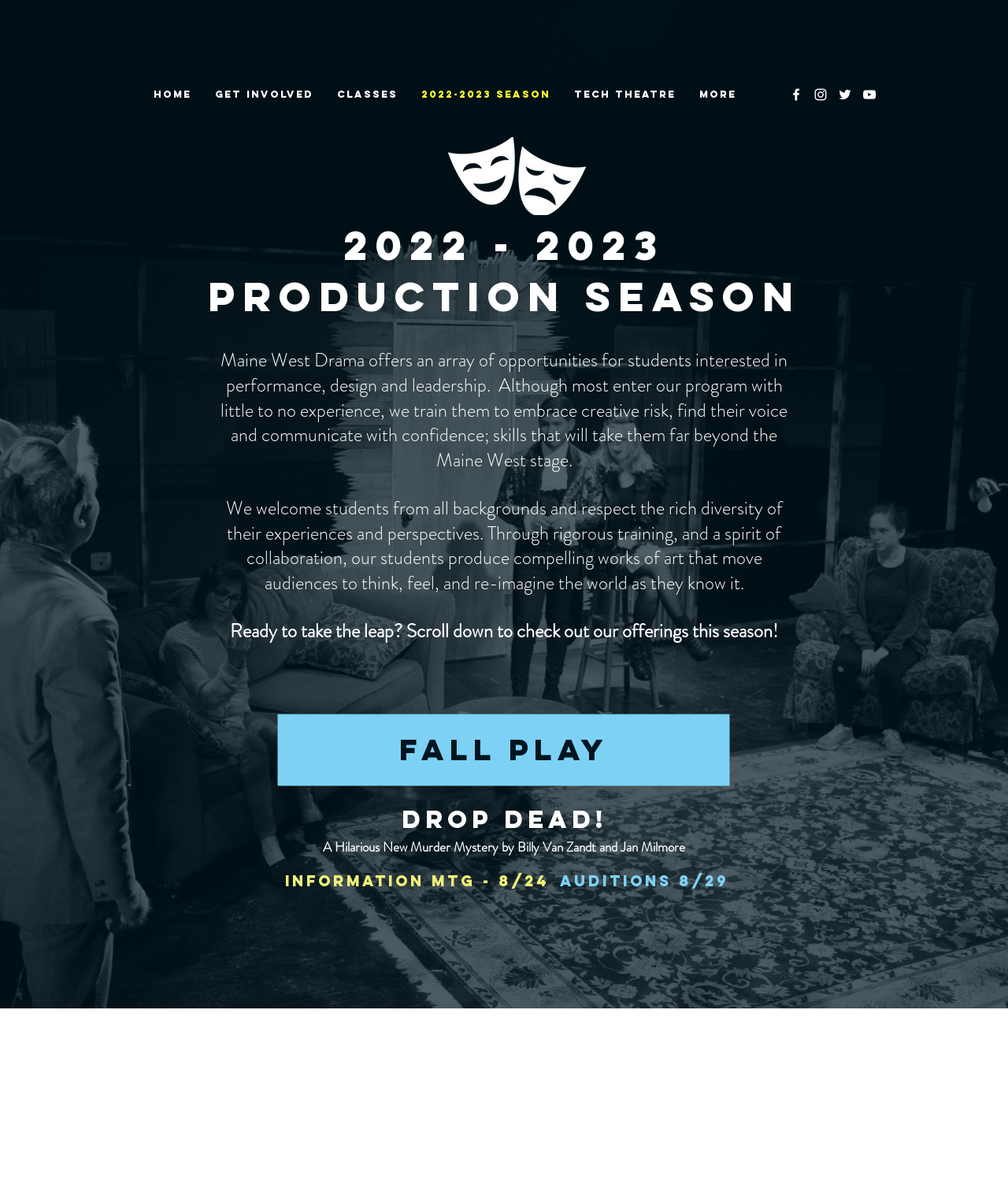Please find the top heading of the webpage and generate its text.

Music & Lyrics written by Neil Bartram ~ Book by Brian Hill